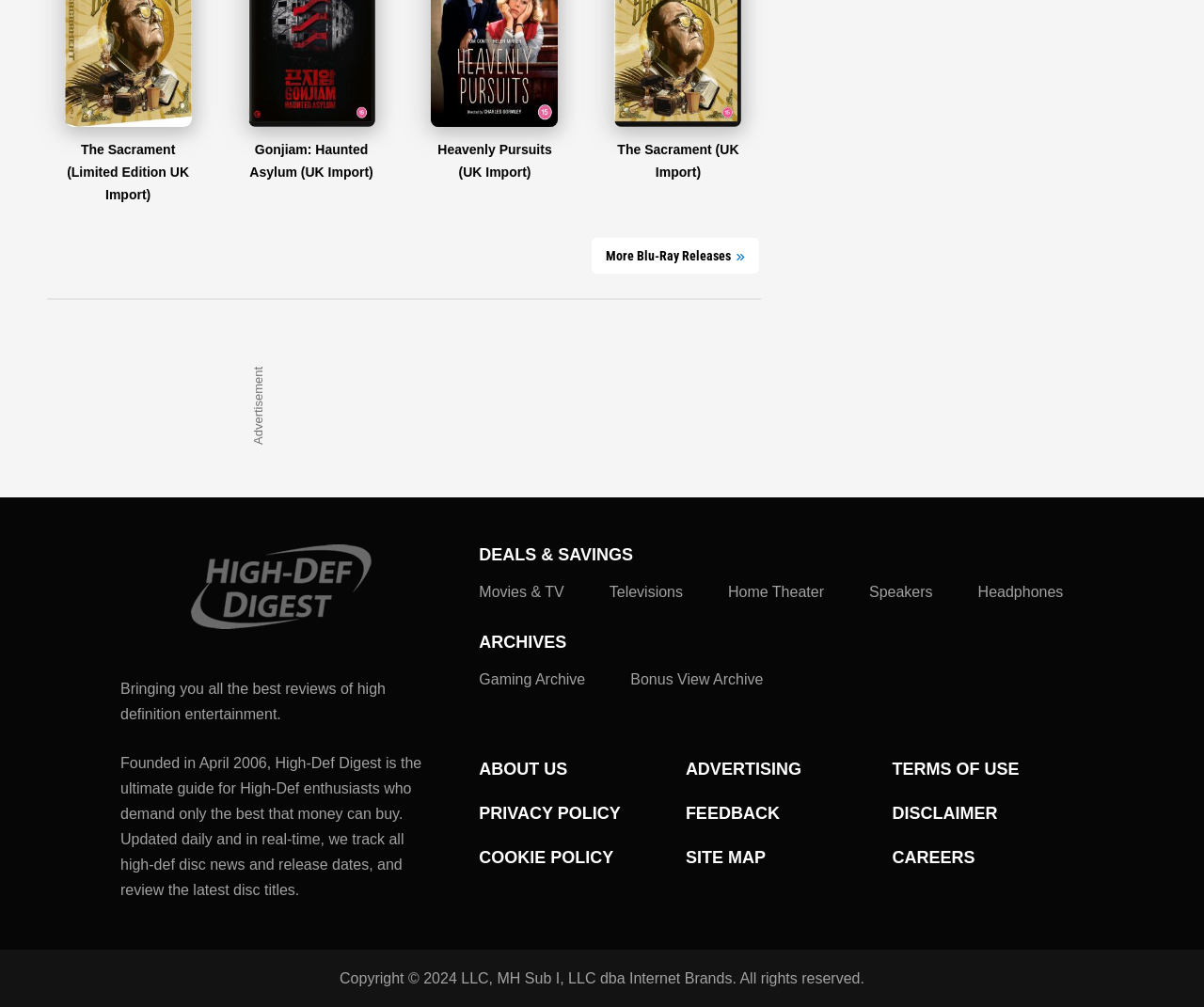Pinpoint the bounding box coordinates of the area that should be clicked to complete the following instruction: "Explore movies and TV". The coordinates must be given as four float numbers between 0 and 1, i.e., [left, top, right, bottom].

[0.398, 0.577, 0.469, 0.599]